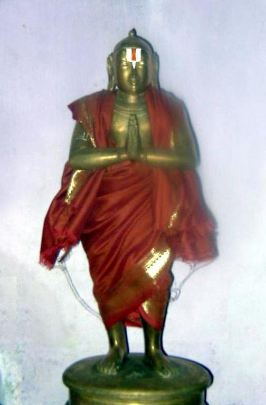What is the significance of the markings on the forehead?
Please answer the question with a detailed response using the information from the screenshot.

The presence of markings on the forehead of the figure further emphasizes the sanctity of the figure, indicating a deep cultural reverence and highlighting the spiritual heritage prominent within the context of the prabandham being discussed.